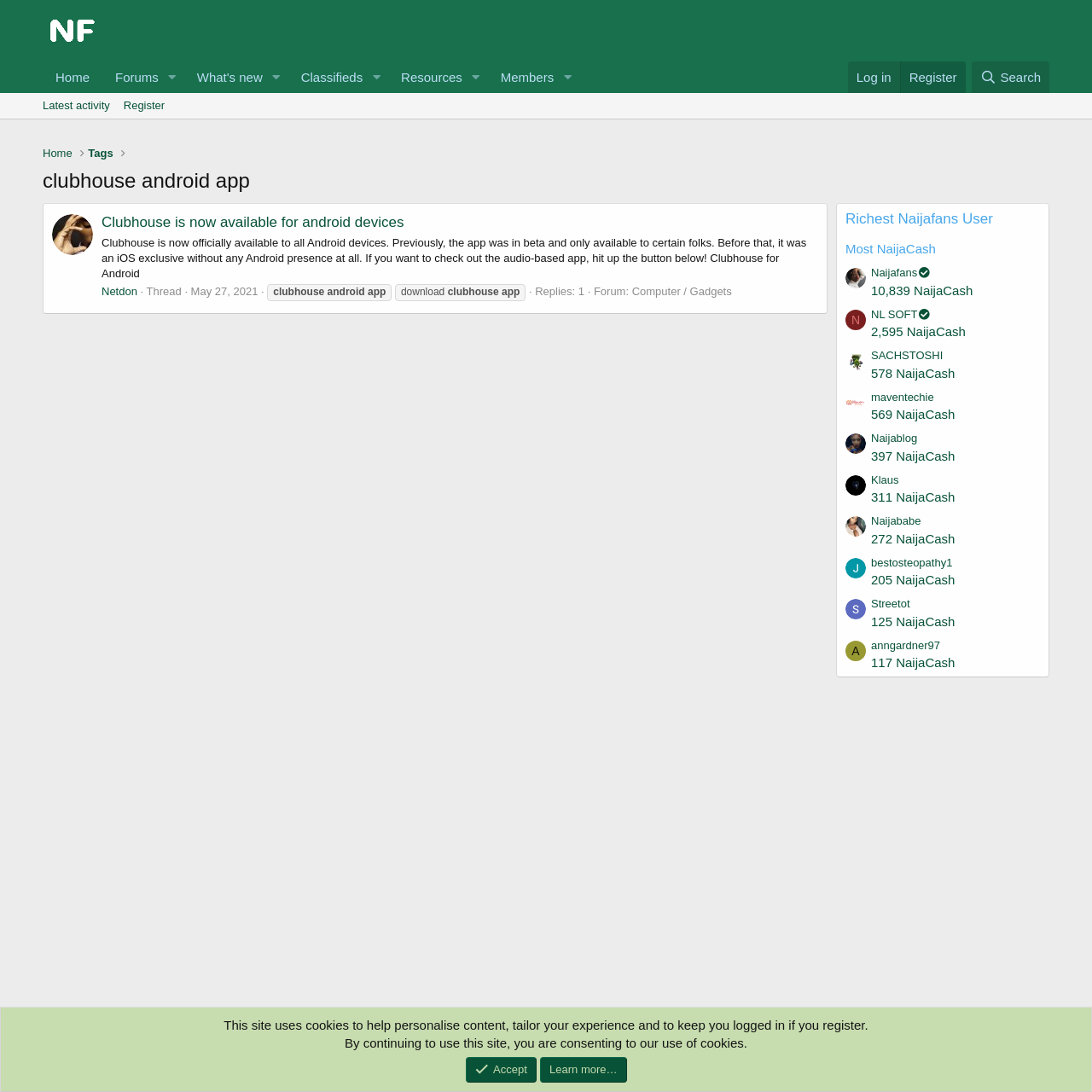Answer the following query concisely with a single word or phrase:
What is the purpose of the button below the text 'Clubhouse is now available for android devices'?

Download